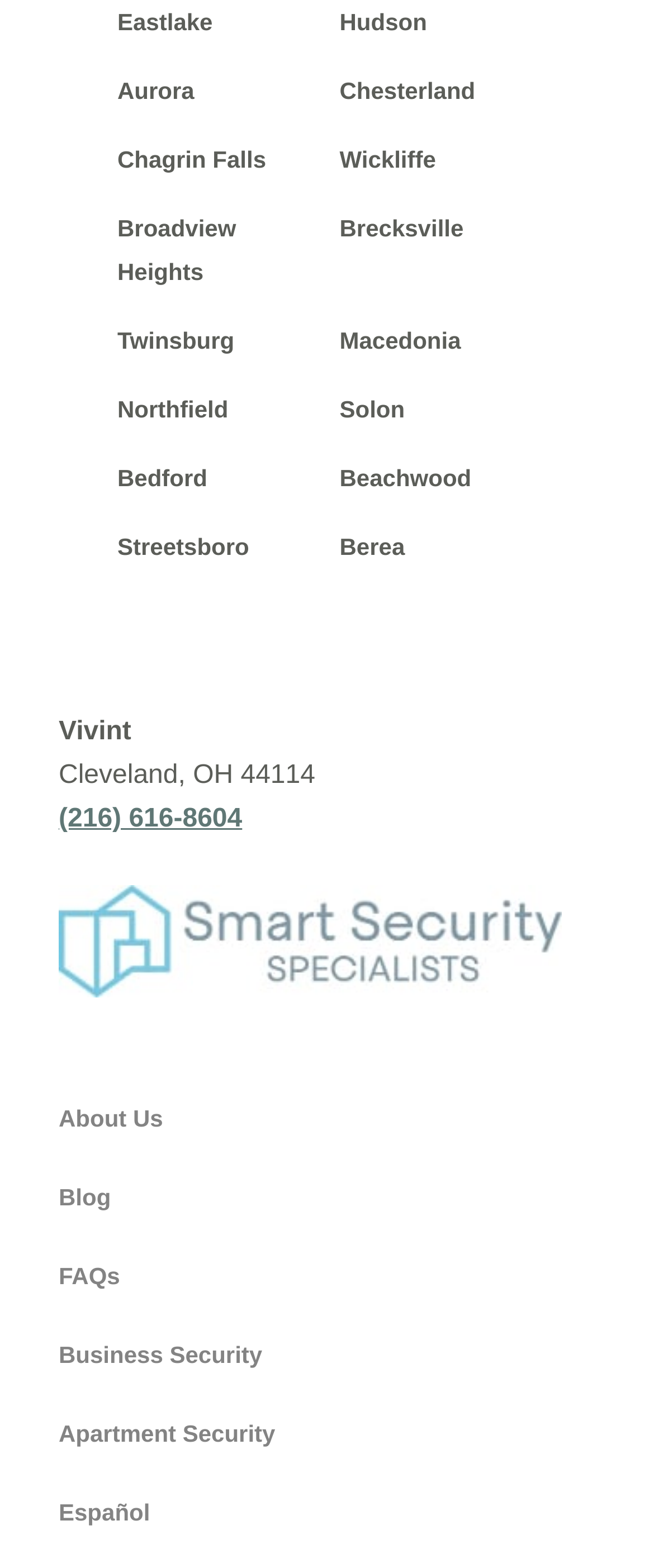What is the address on the webpage?
Answer the question in as much detail as possible.

I looked for a StaticText element with an address format and found the address 'Cleveland, OH 44114' on the webpage.